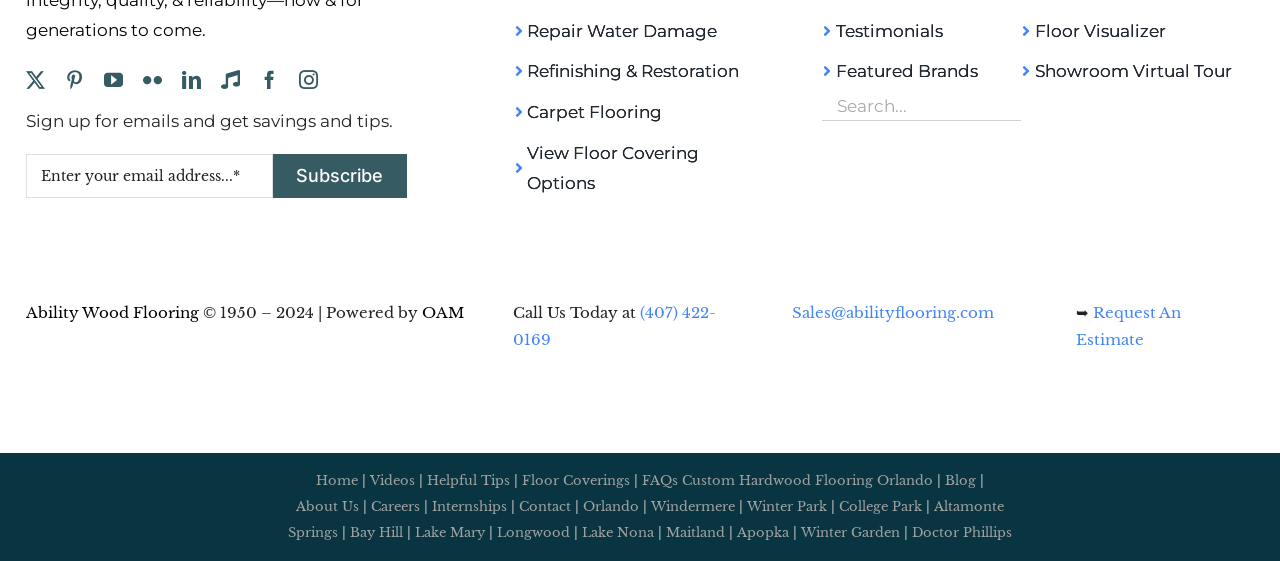How many social media links are available on the top?
Deliver a detailed and extensive answer to the question.

The top section of the webpage has links to 'twitter', 'pinterest', 'youtube', 'flickr', 'linkedin', 'tiktok', and 'facebook', which are all social media platforms.